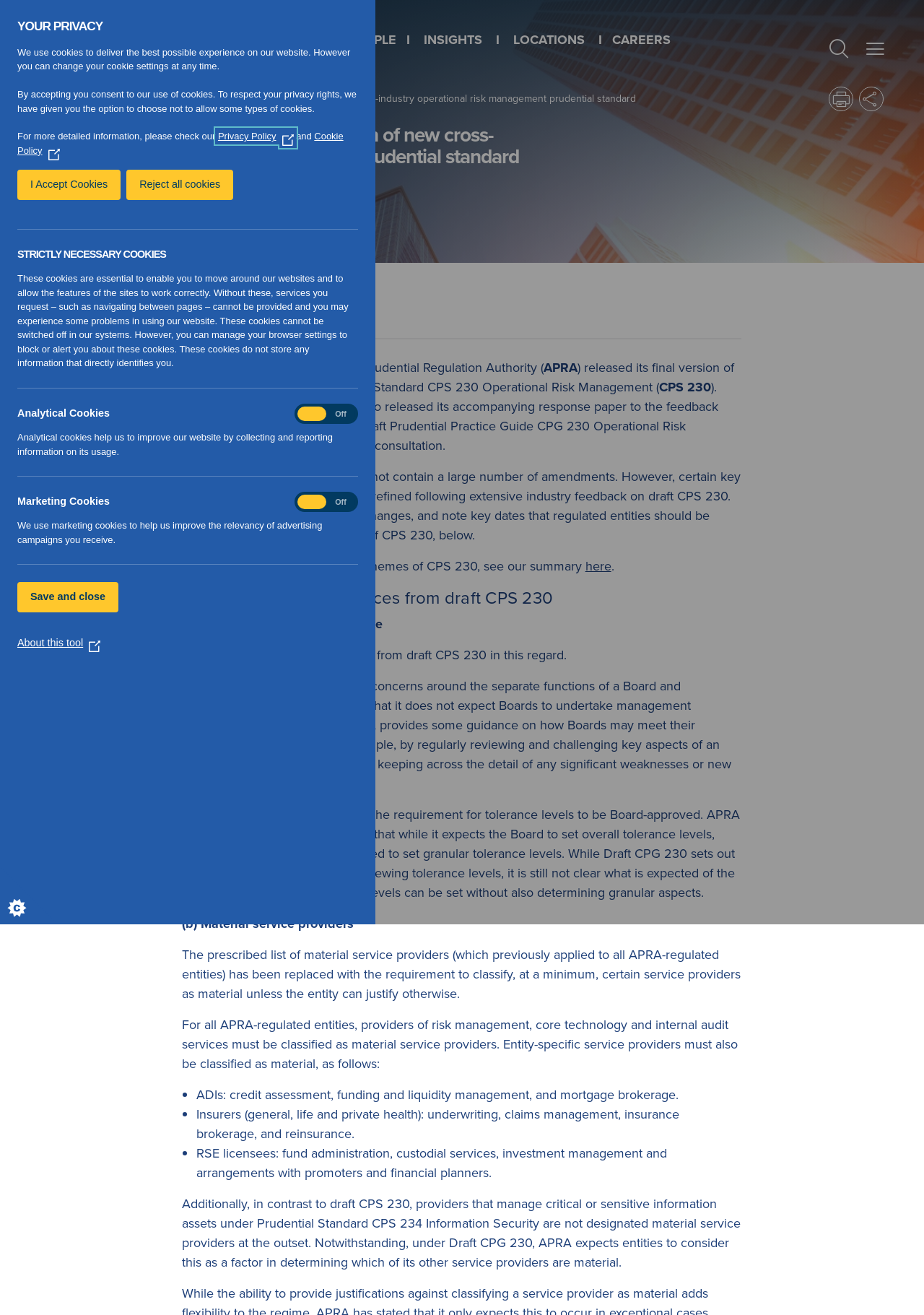Identify the bounding box coordinates of the area you need to click to perform the following instruction: "Click the 'Set cookie preferences' button".

[0.0, 0.659, 0.062, 0.703]